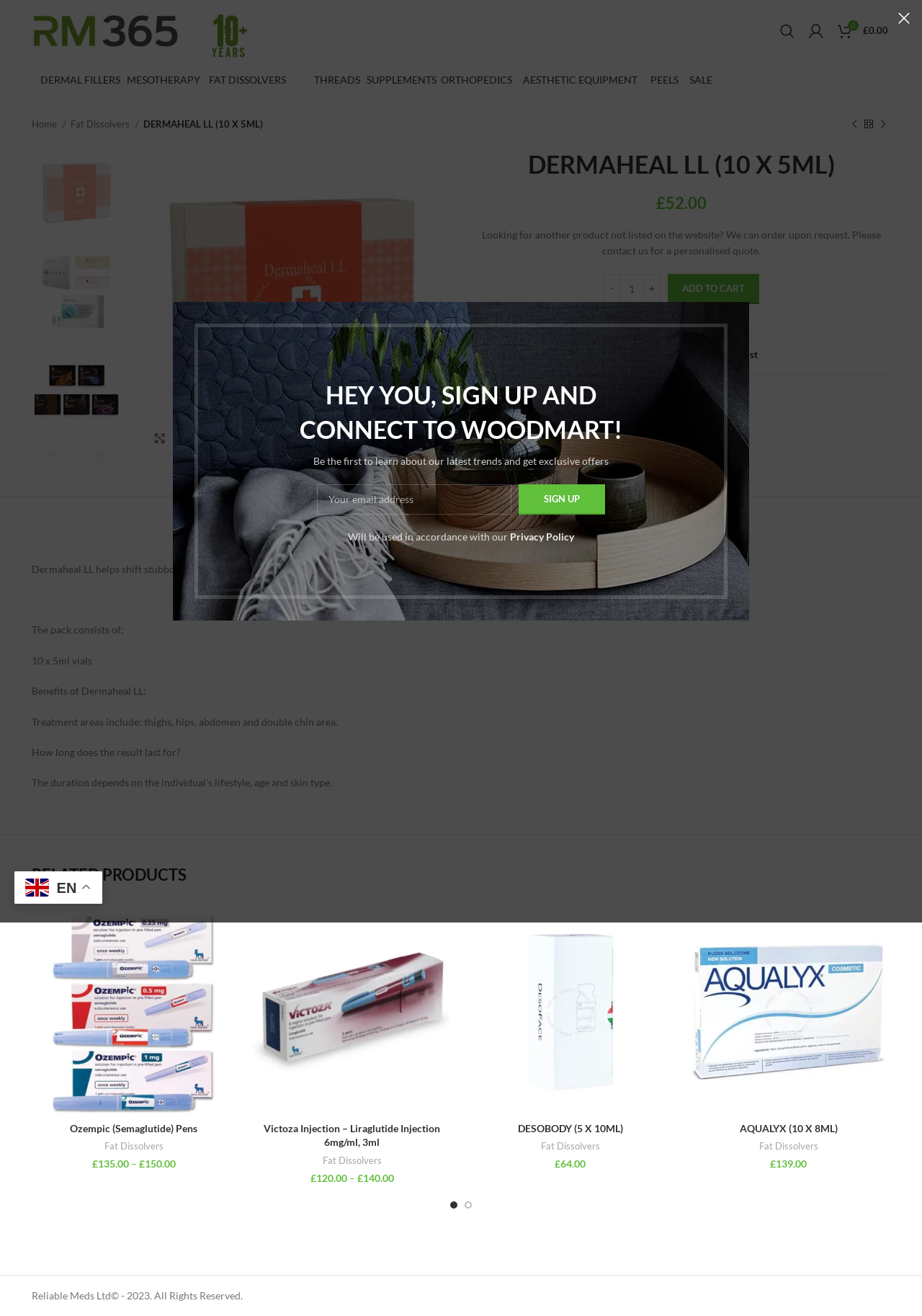Determine the bounding box coordinates for the clickable element to execute this instruction: "Add to cart". Provide the coordinates as four float numbers between 0 and 1, i.e., [left, top, right, bottom].

[0.724, 0.208, 0.823, 0.231]